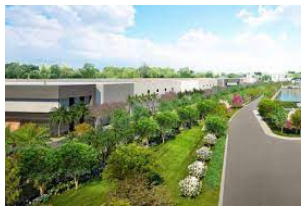Provide a short answer using a single word or phrase for the following question: 
What is the condition of the landscaping in the image?

Well-manicured